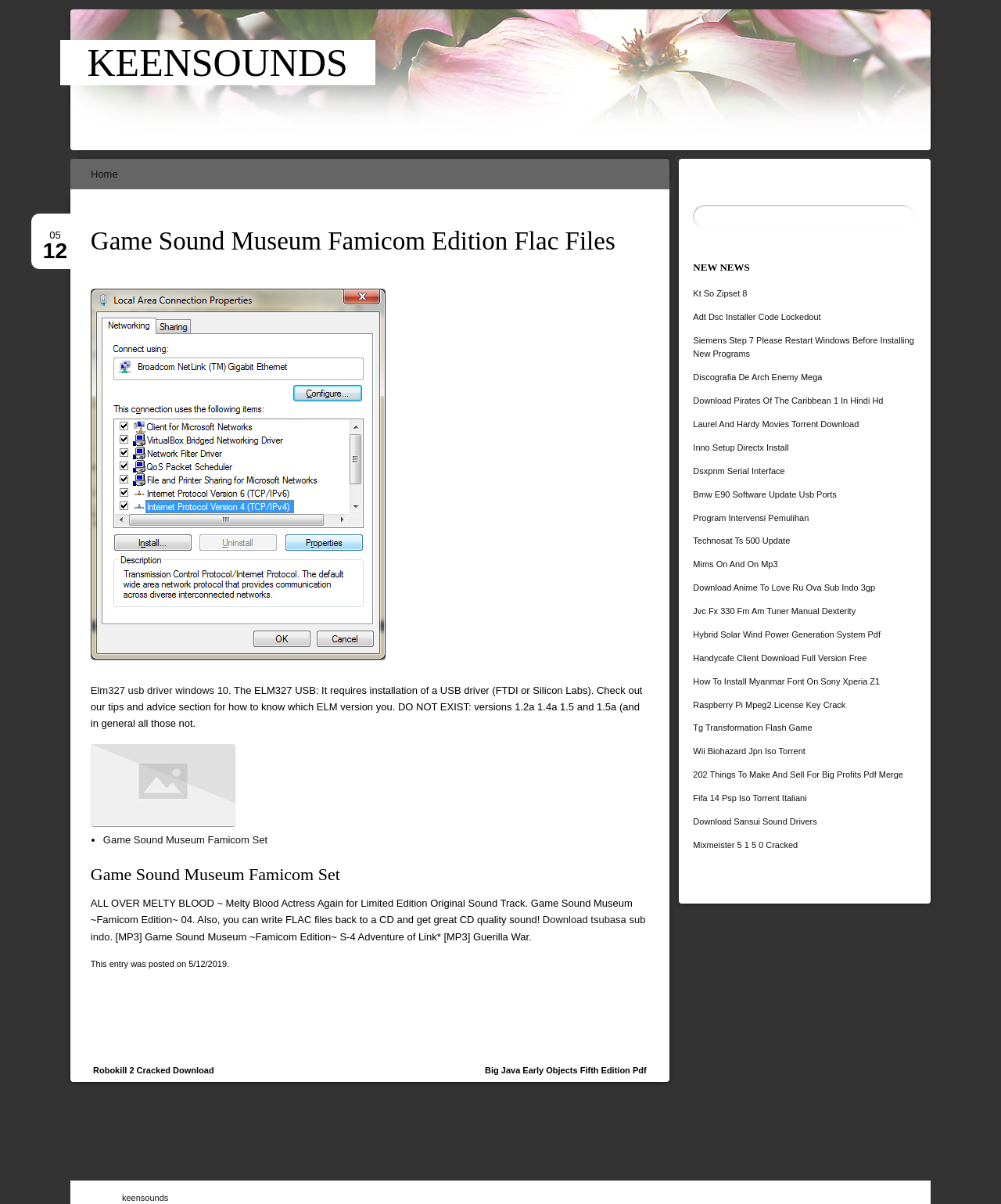What is the name of the sound museum?
Answer the question with a single word or phrase derived from the image.

Game Sound Museum Famicom Edition